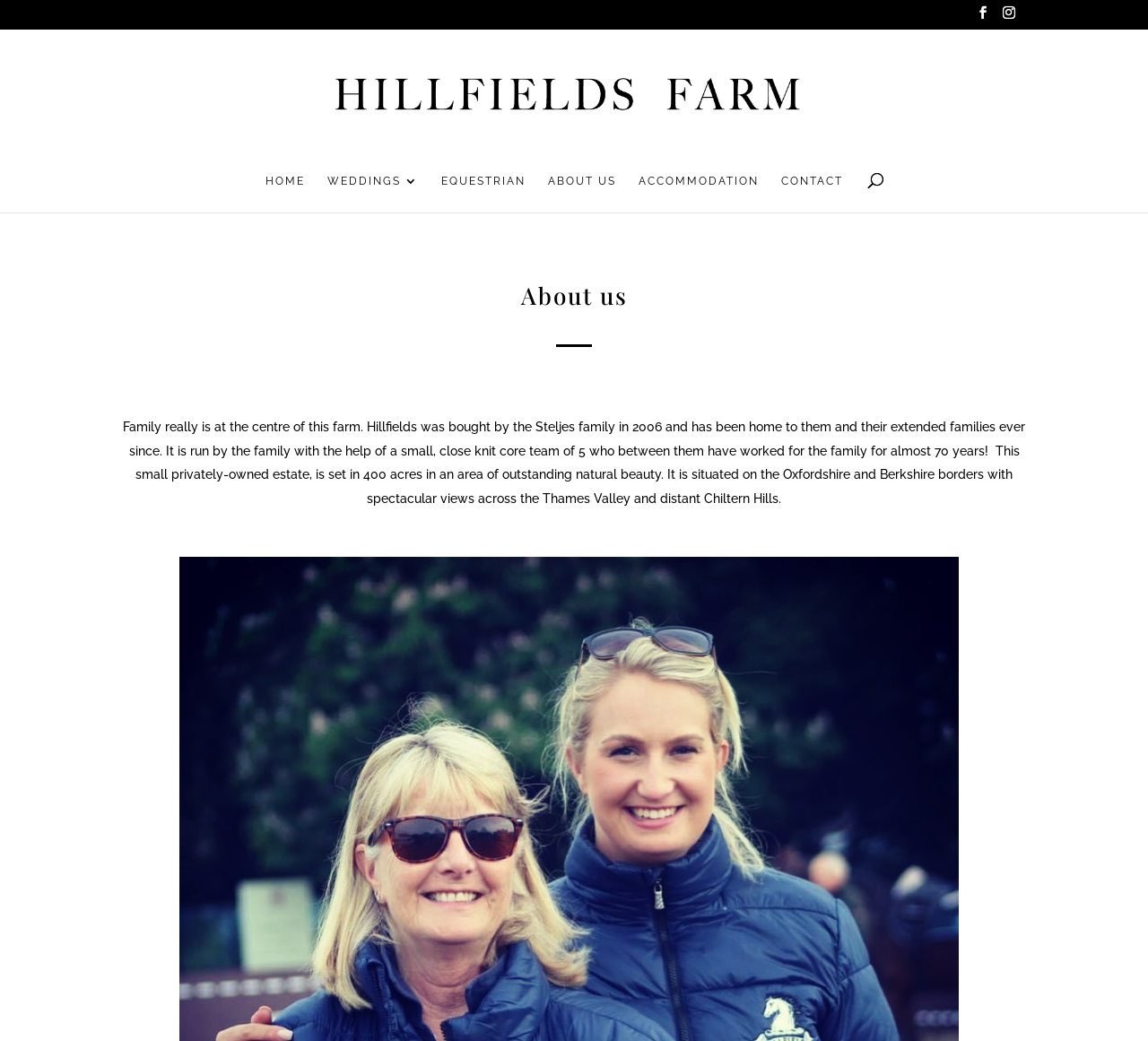Mark the bounding box of the element that matches the following description: "ABOUT US".

[0.477, 0.168, 0.536, 0.204]